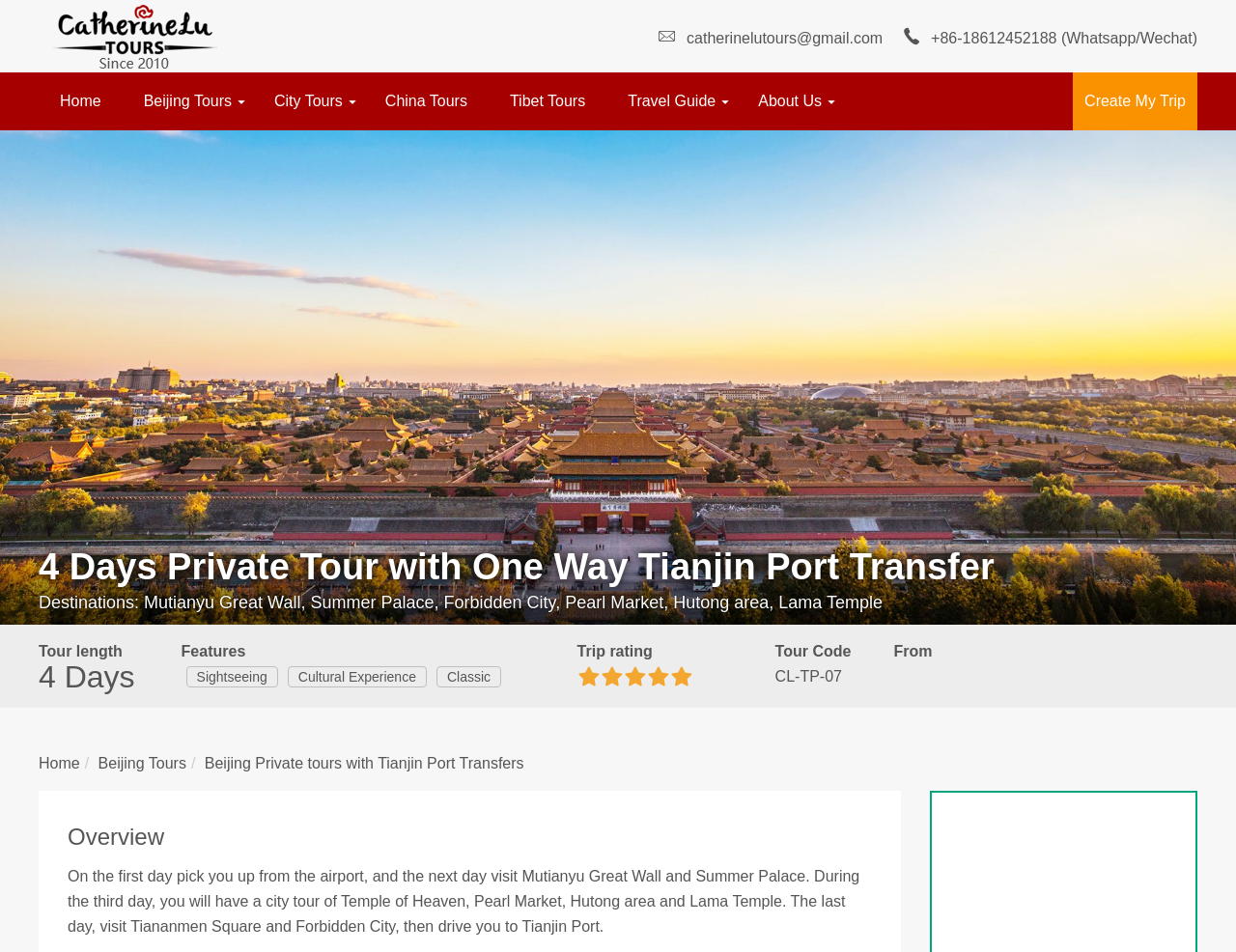Predict the bounding box coordinates of the area that should be clicked to accomplish the following instruction: "Click Create My Trip". The bounding box coordinates should consist of four float numbers between 0 and 1, i.e., [left, top, right, bottom].

[0.868, 0.076, 0.969, 0.137]